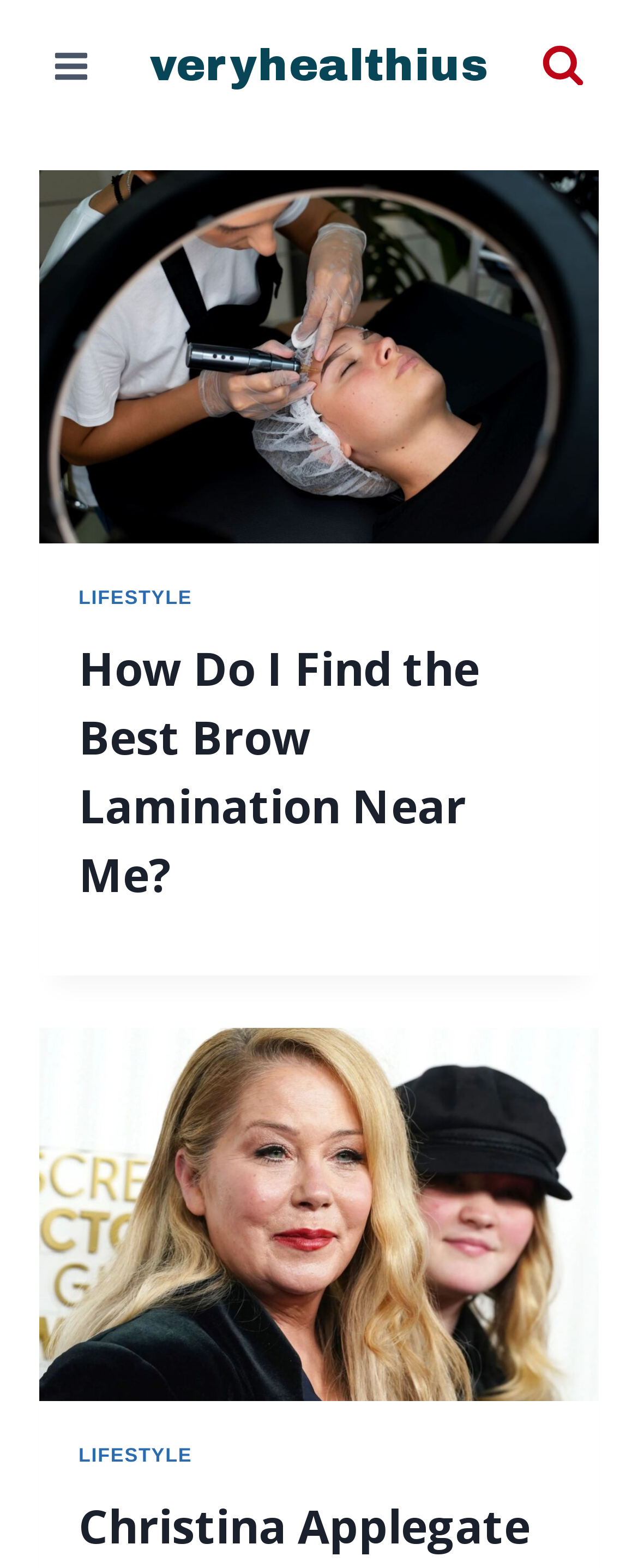Please mark the bounding box coordinates of the area that should be clicked to carry out the instruction: "View the article about lifestyle".

[0.123, 0.374, 0.301, 0.388]